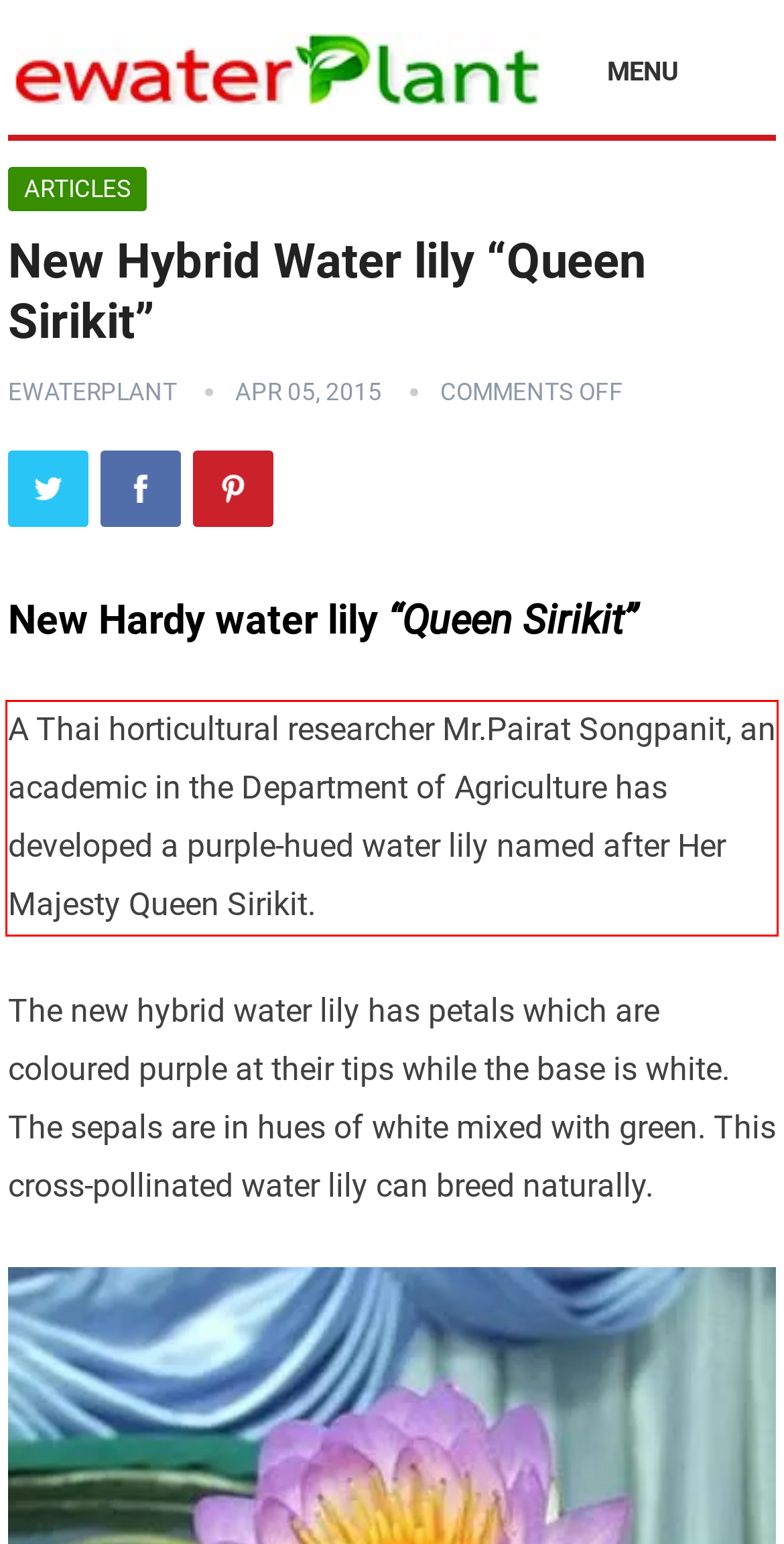You have a screenshot of a webpage with a red bounding box. Identify and extract the text content located inside the red bounding box.

A Thai horticultural researcher Mr.Pairat Songpanit, an academic in the Department of Agriculture has developed a purple-hued water lily named after Her Majesty Queen Sirikit.